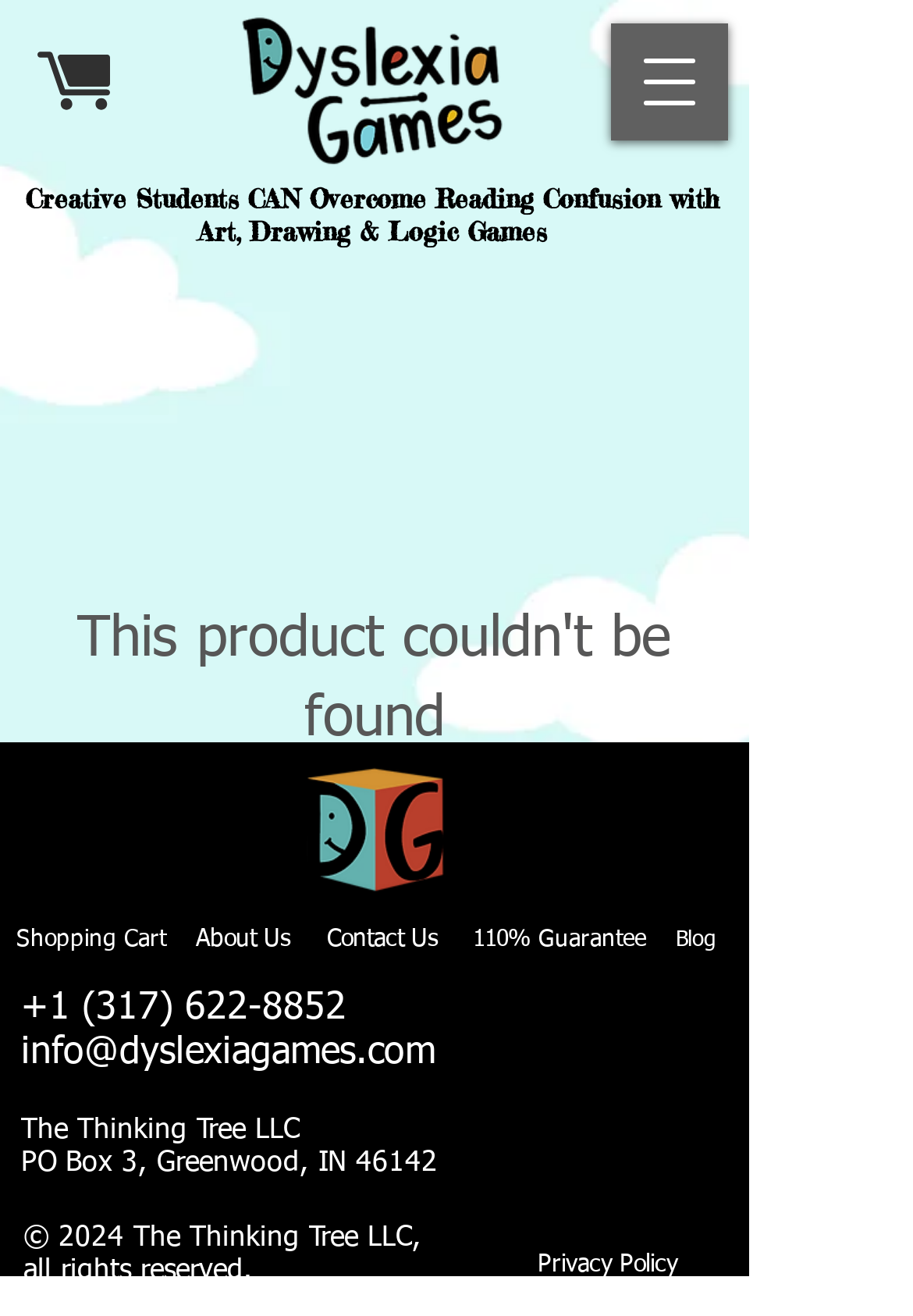Provide the bounding box coordinates of the HTML element described by the text: "Contact Us". The coordinates should be in the format [left, top, right, bottom] with values between 0 and 1.

[0.328, 0.698, 0.508, 0.731]